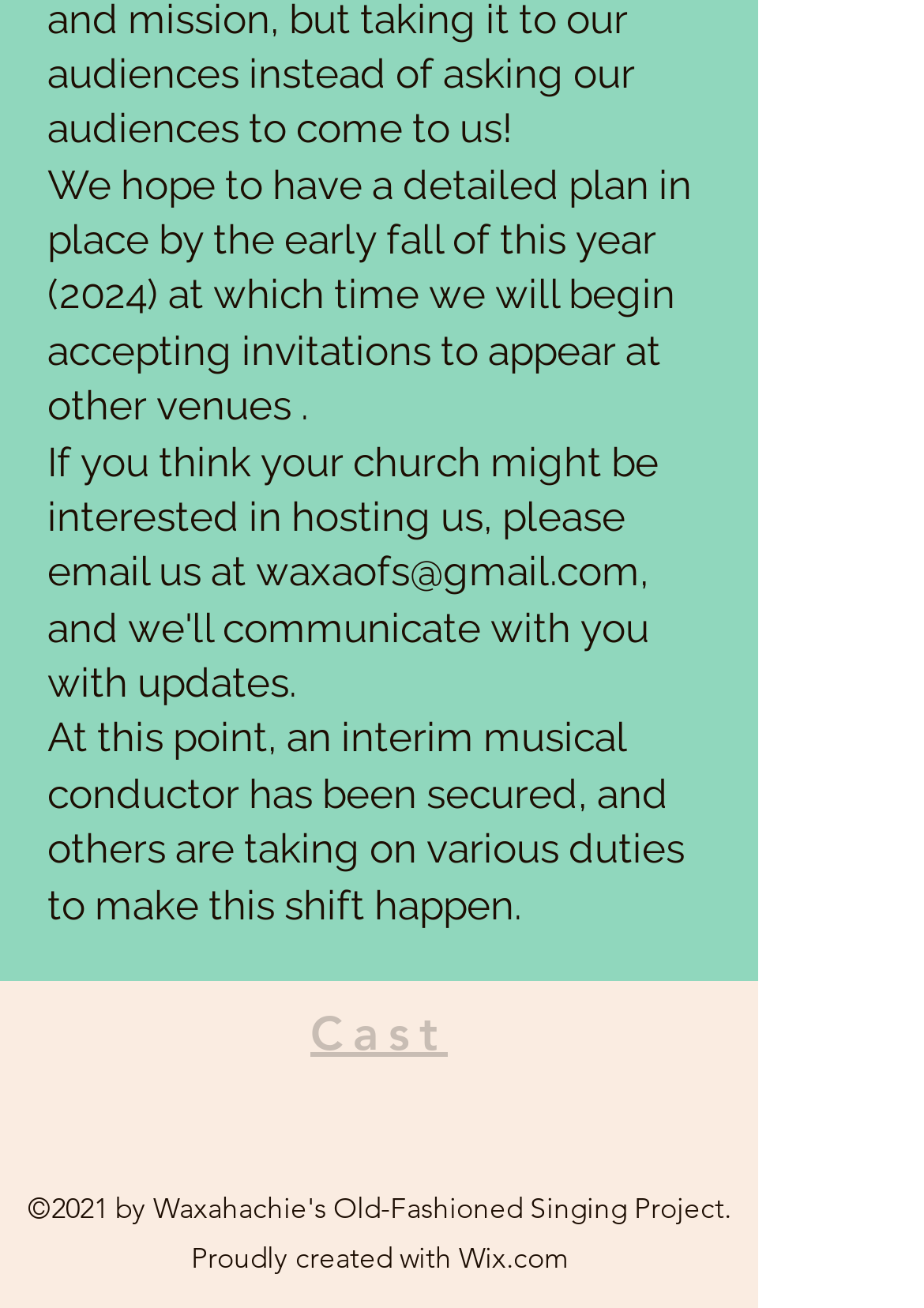Who is currently leading the musical conductor role?
Look at the image and respond with a one-word or short phrase answer.

An interim musical conductor